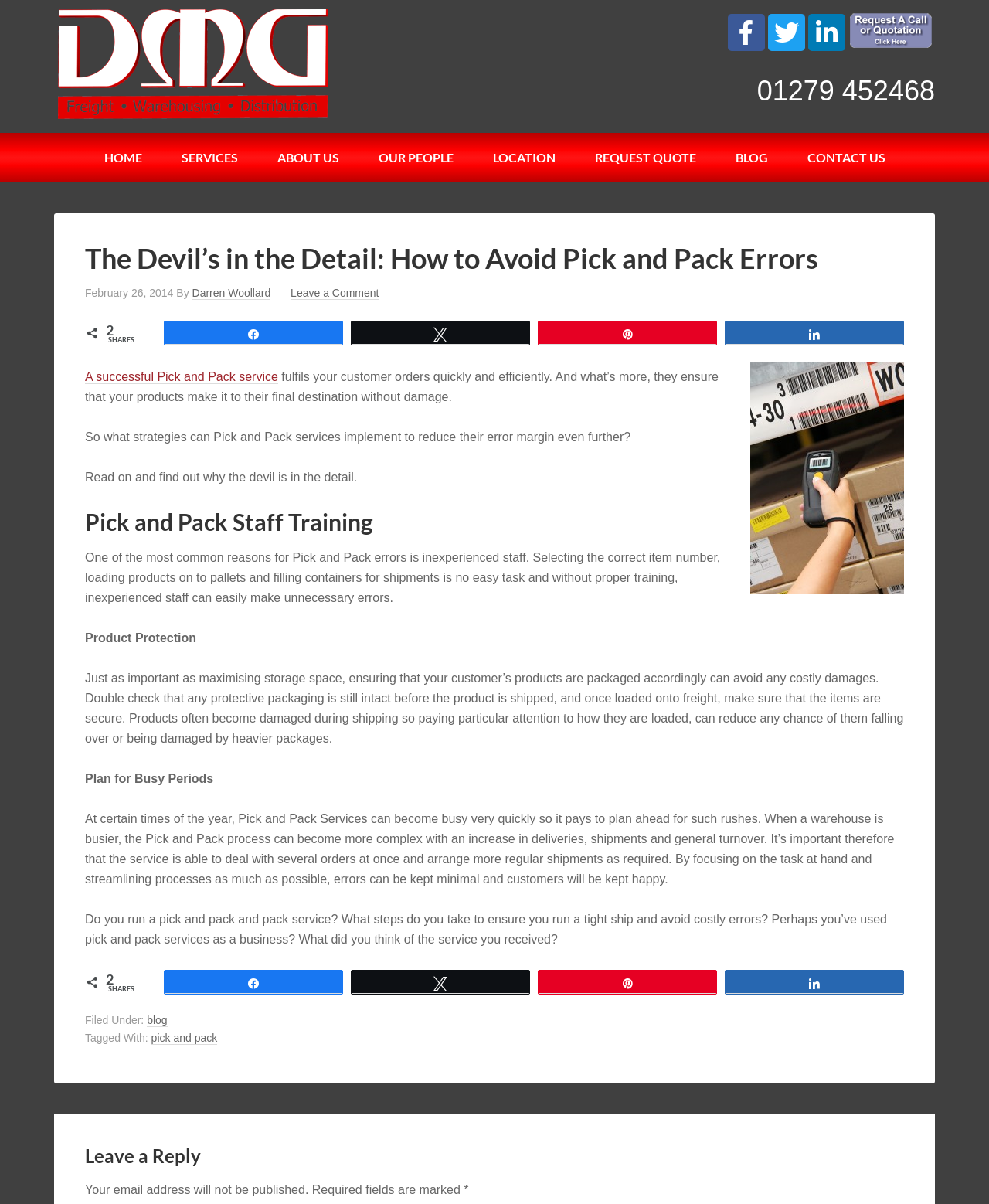Please determine the bounding box coordinates of the element's region to click for the following instruction: "Request a quote".

[0.856, 0.033, 0.945, 0.044]